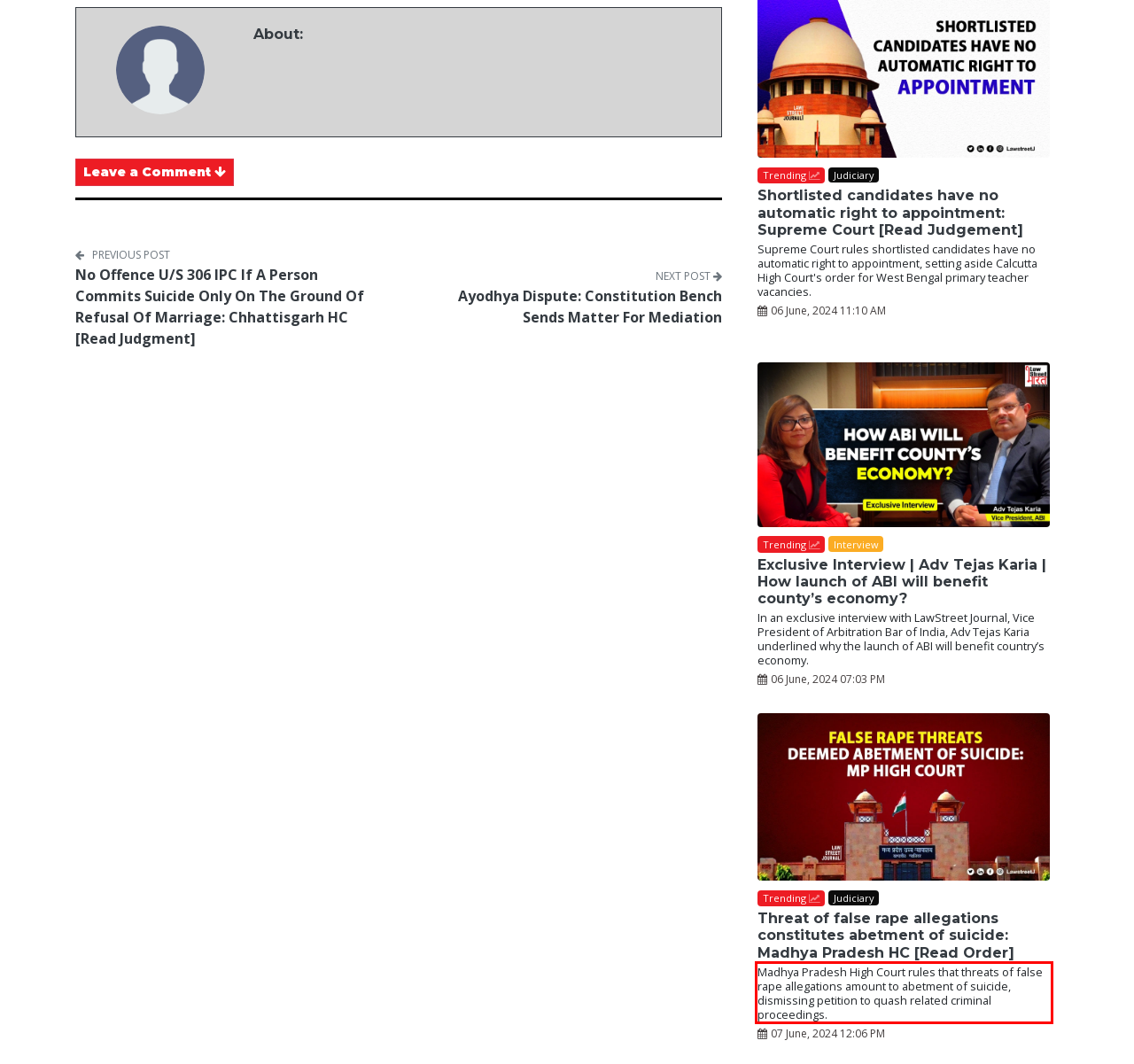You are looking at a screenshot of a webpage with a red rectangle bounding box. Use OCR to identify and extract the text content found inside this red bounding box.

Madhya Pradesh High Court rules that threats of false rape allegations amount to abetment of suicide, dismissing petition to quash related criminal proceedings.